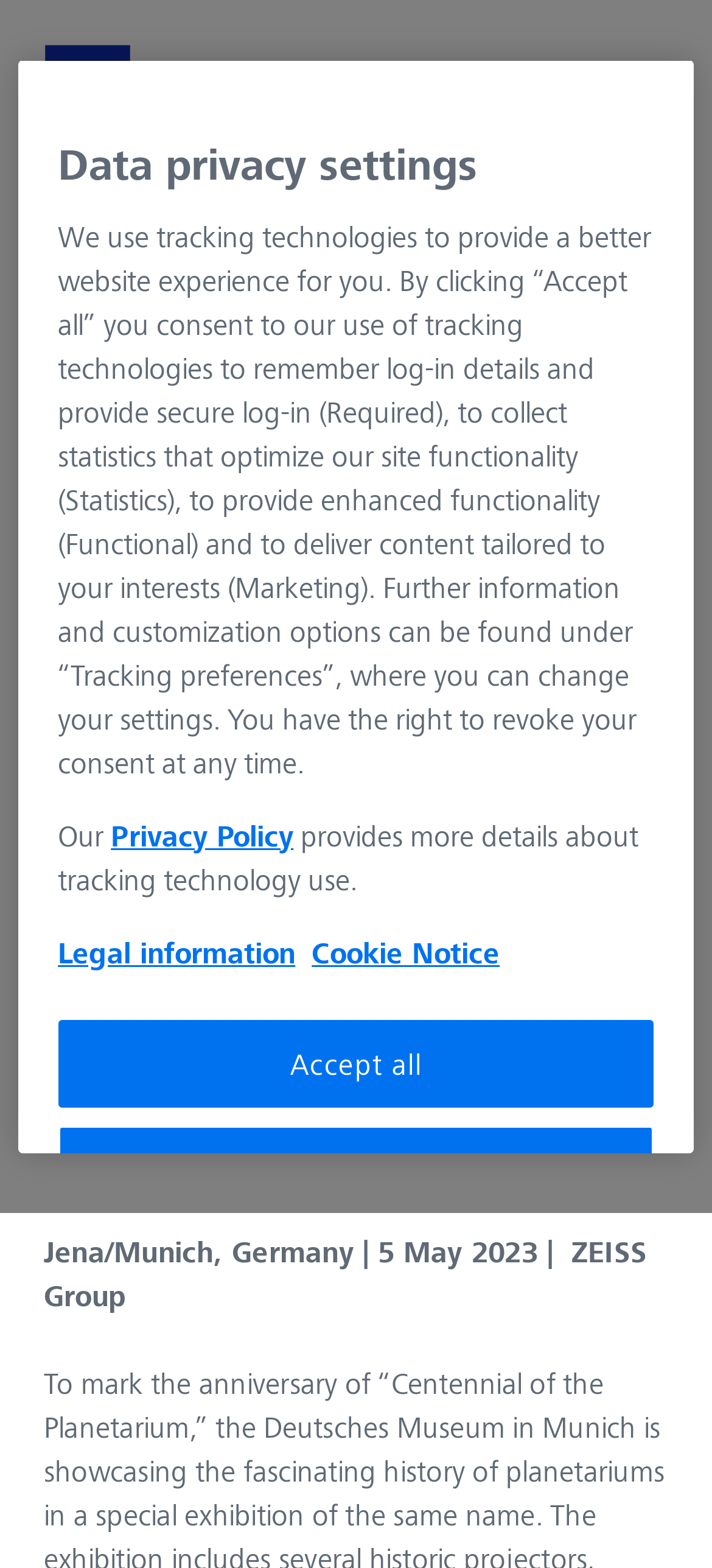Please locate the bounding box coordinates of the element that should be clicked to complete the given instruction: "Go to Careers".

[0.062, 0.329, 0.938, 0.398]